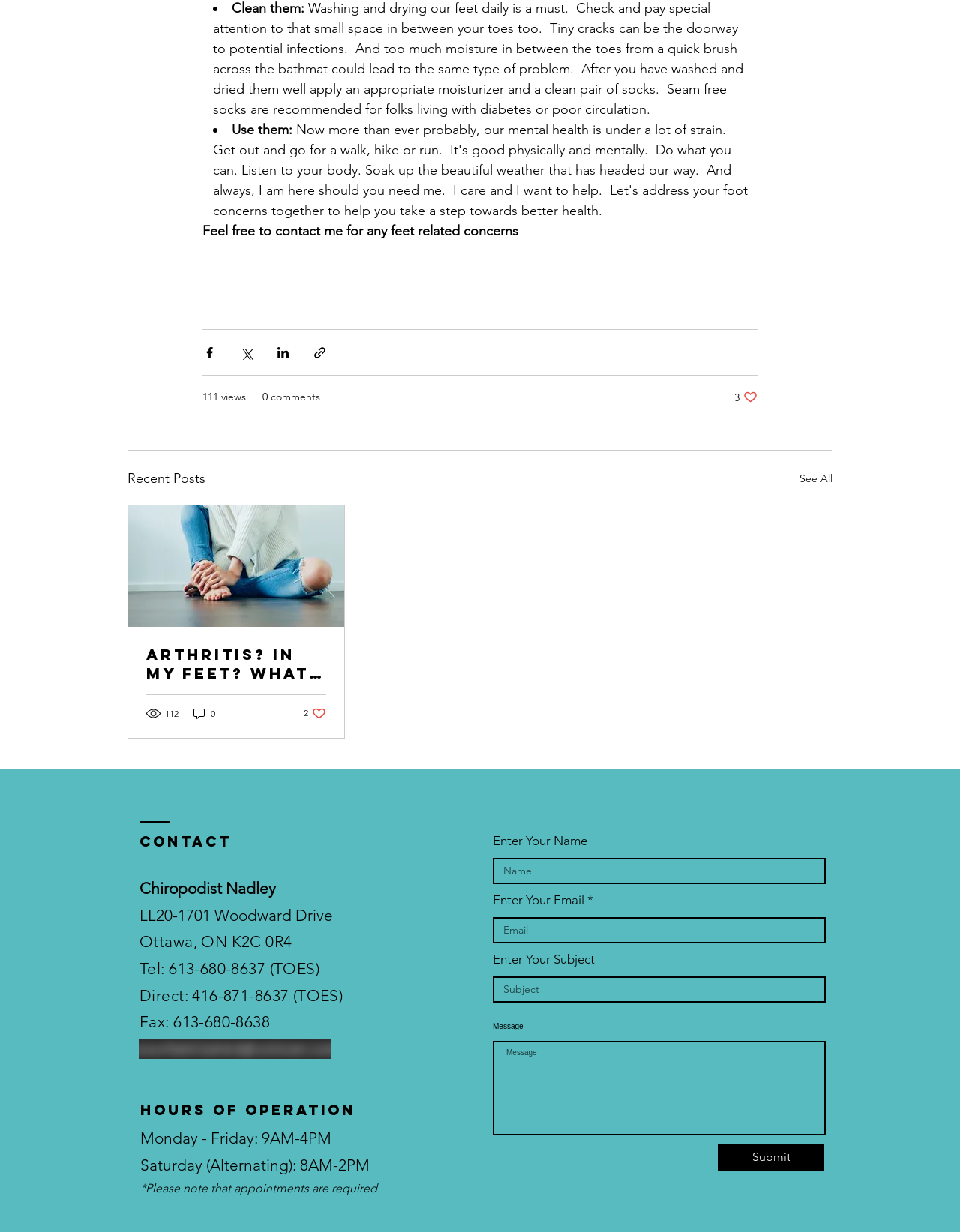What is the first step to clean your feet?
Answer the question with a detailed explanation, including all necessary information.

According to the text, the first step to clean your feet is to wash and dry them daily, paying special attention to the small space between your toes.